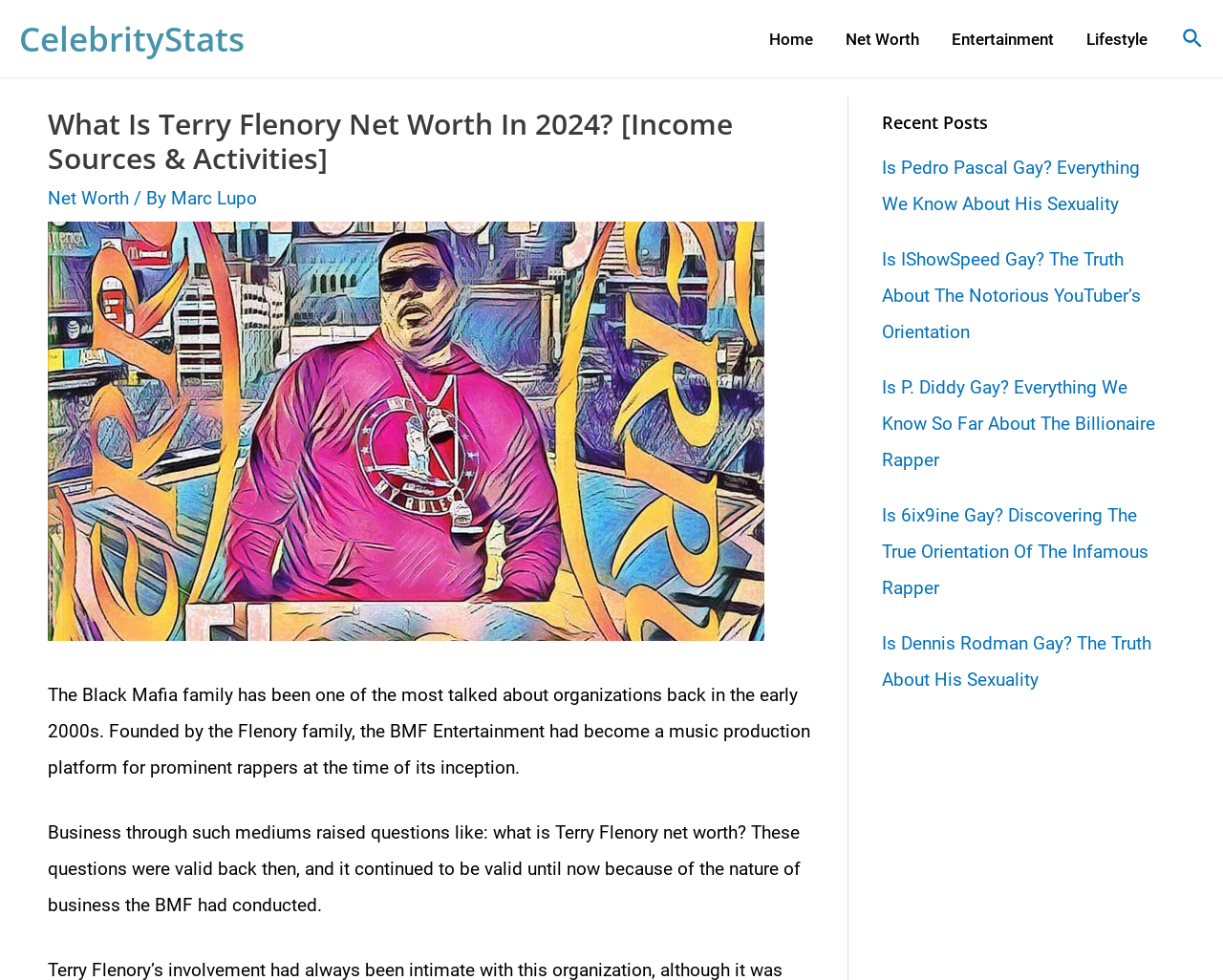Please identify the bounding box coordinates of the region to click in order to complete the task: "Learn about Terry Flenory's net worth". The coordinates must be four float numbers between 0 and 1, specified as [left, top, right, bottom].

[0.039, 0.109, 0.67, 0.179]